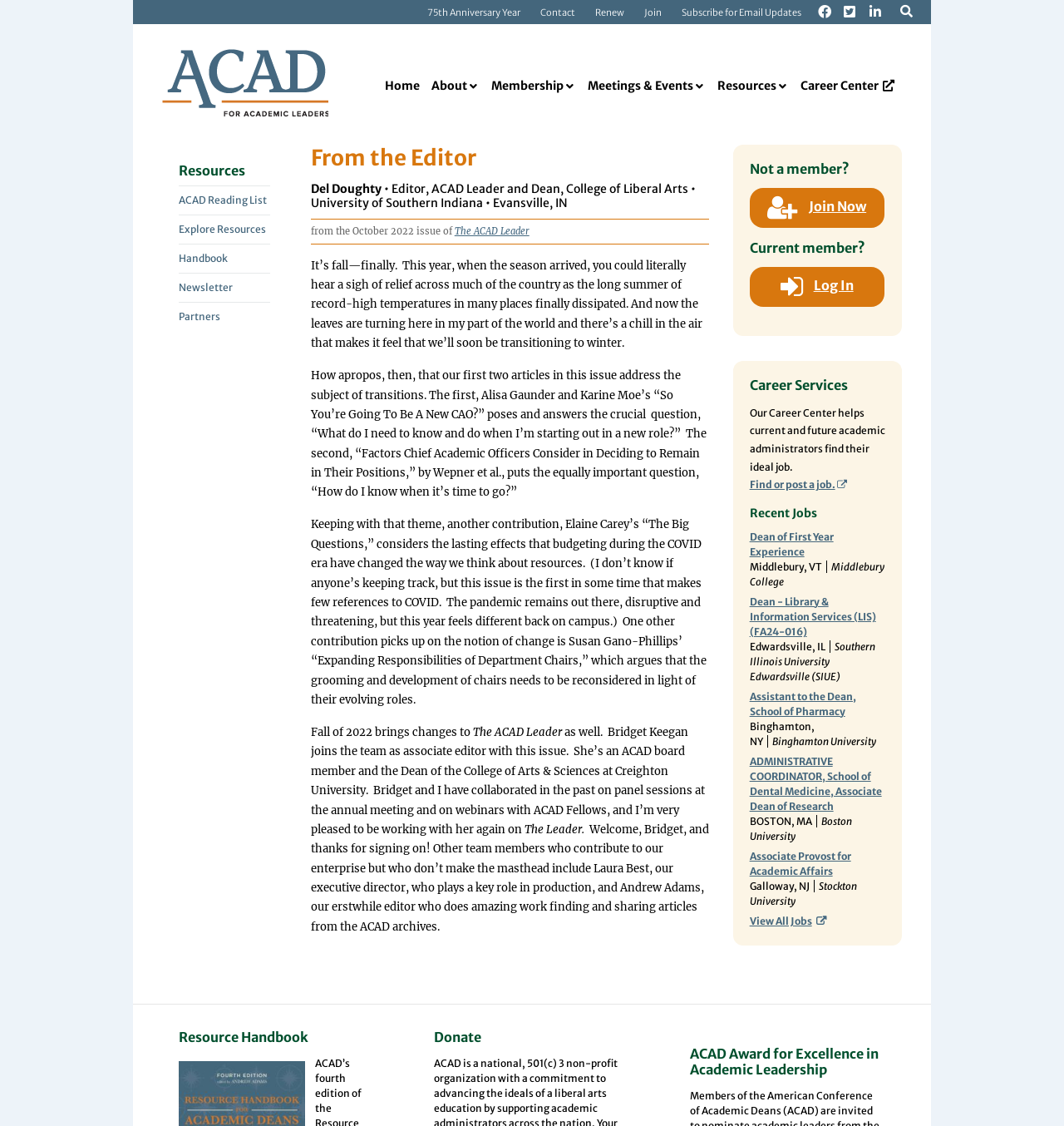Pinpoint the bounding box coordinates of the element you need to click to execute the following instruction: "Explore the 'Career Center'". The bounding box should be represented by four float numbers between 0 and 1, in the format [left, top, right, bottom].

[0.704, 0.335, 0.832, 0.359]